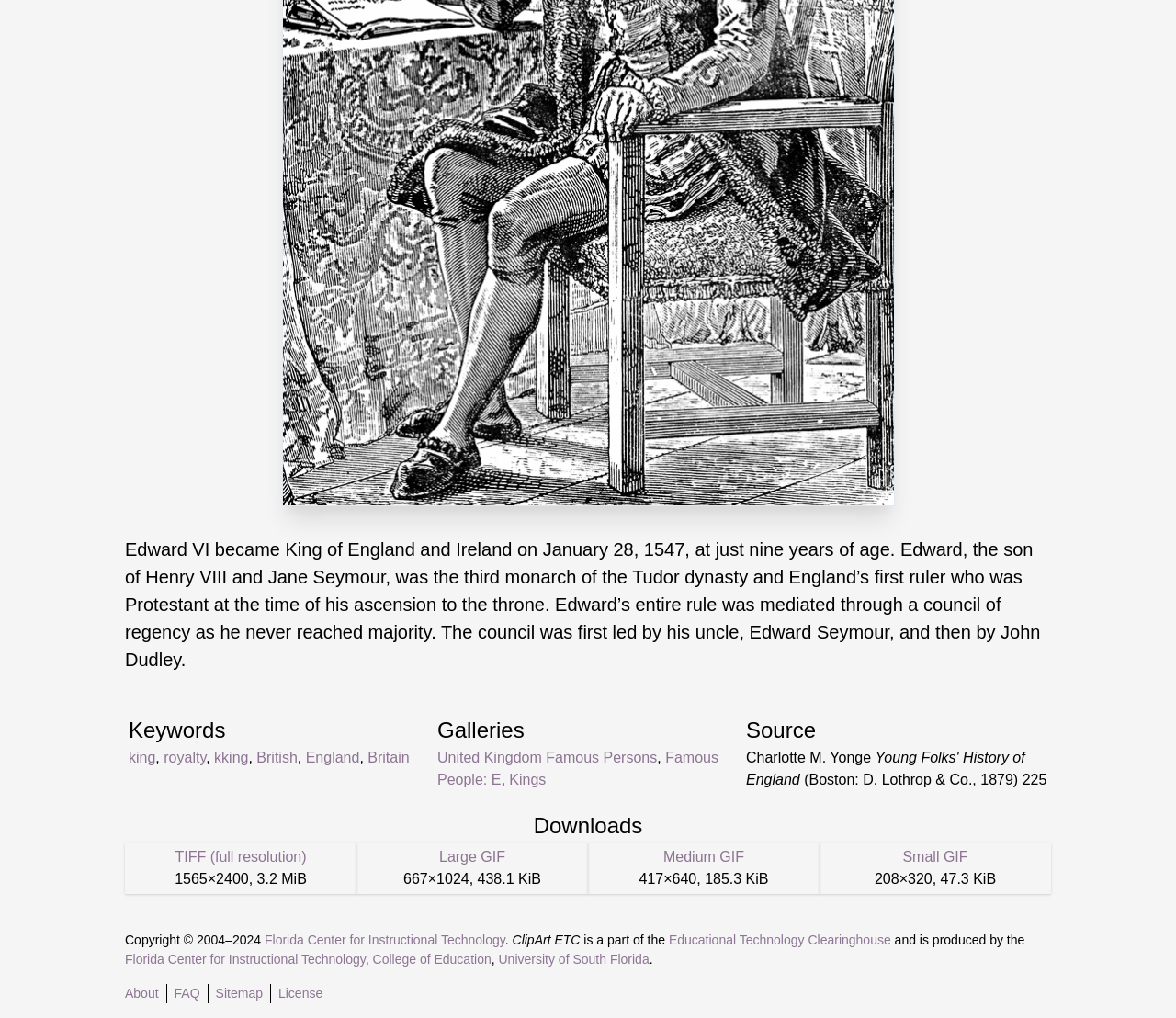Return the bounding box coordinates of the UI element that corresponds to this description: "Register". The coordinates must be given as four float numbers in the range of 0 and 1, [left, top, right, bottom].

None